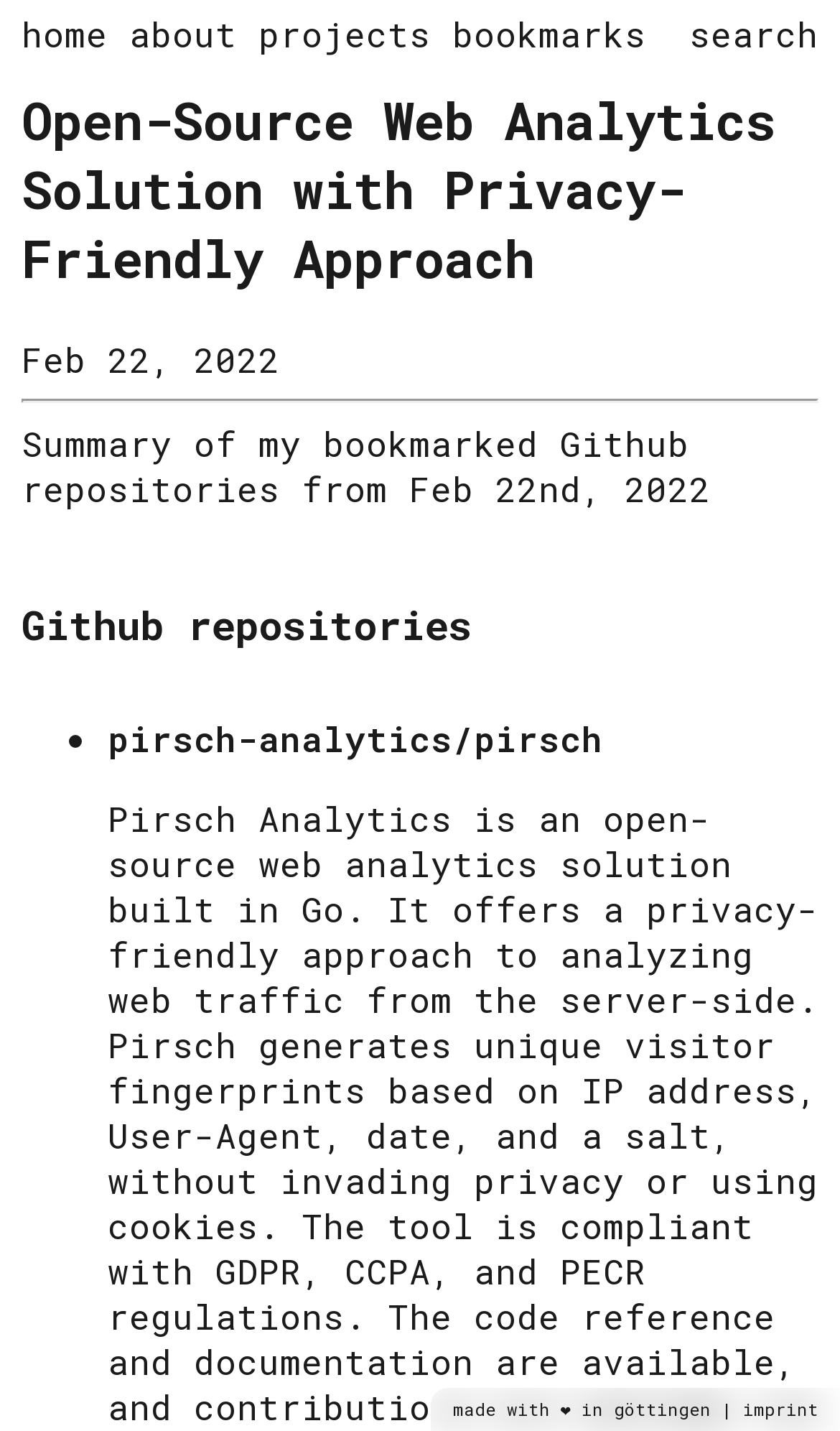How many links are in the navigation menu?
From the screenshot, supply a one-word or short-phrase answer.

5